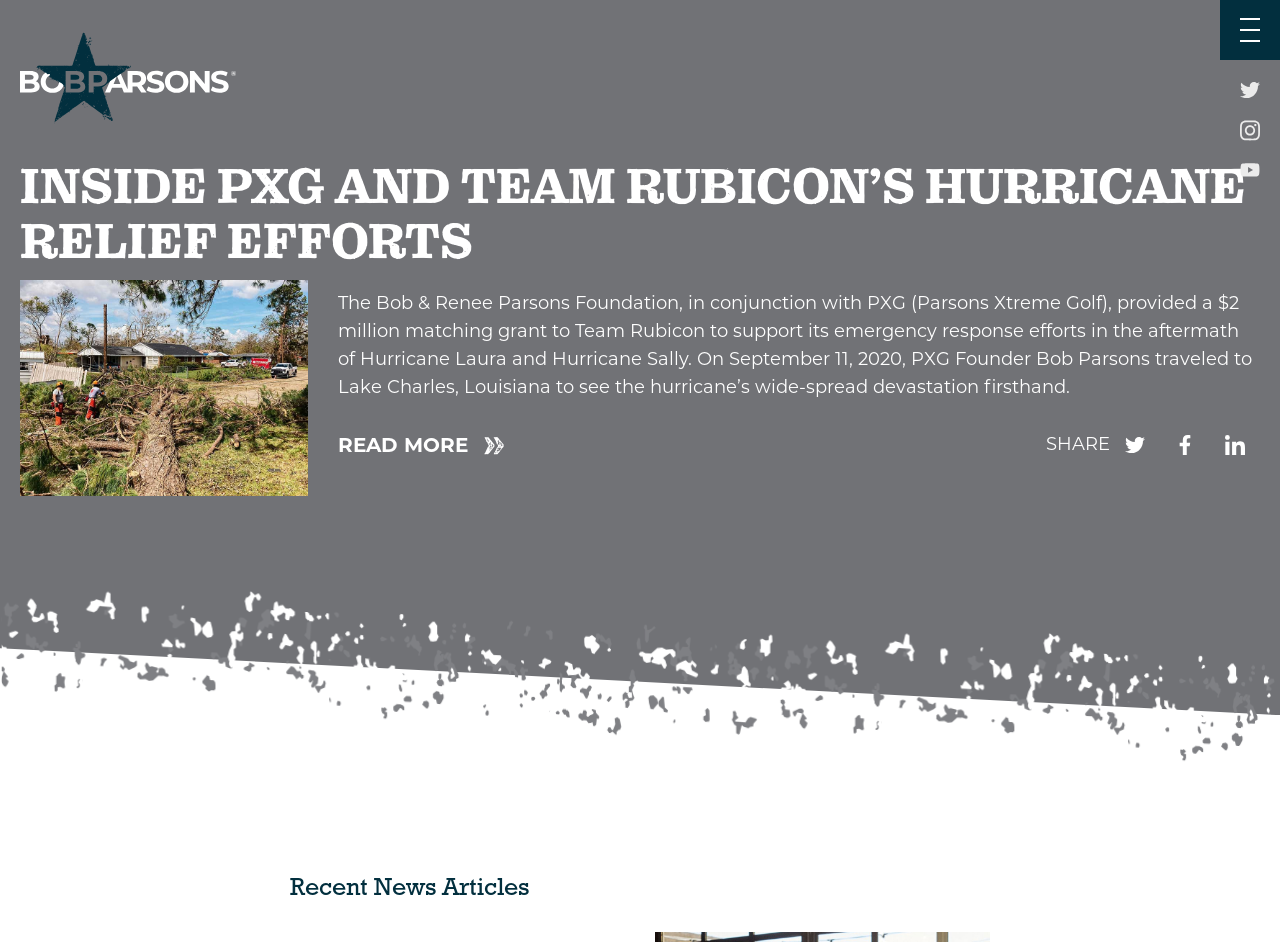Using the webpage screenshot, locate the HTML element that fits the following description and provide its bounding box: "toggle menu".

[0.953, 0.0, 1.0, 0.064]